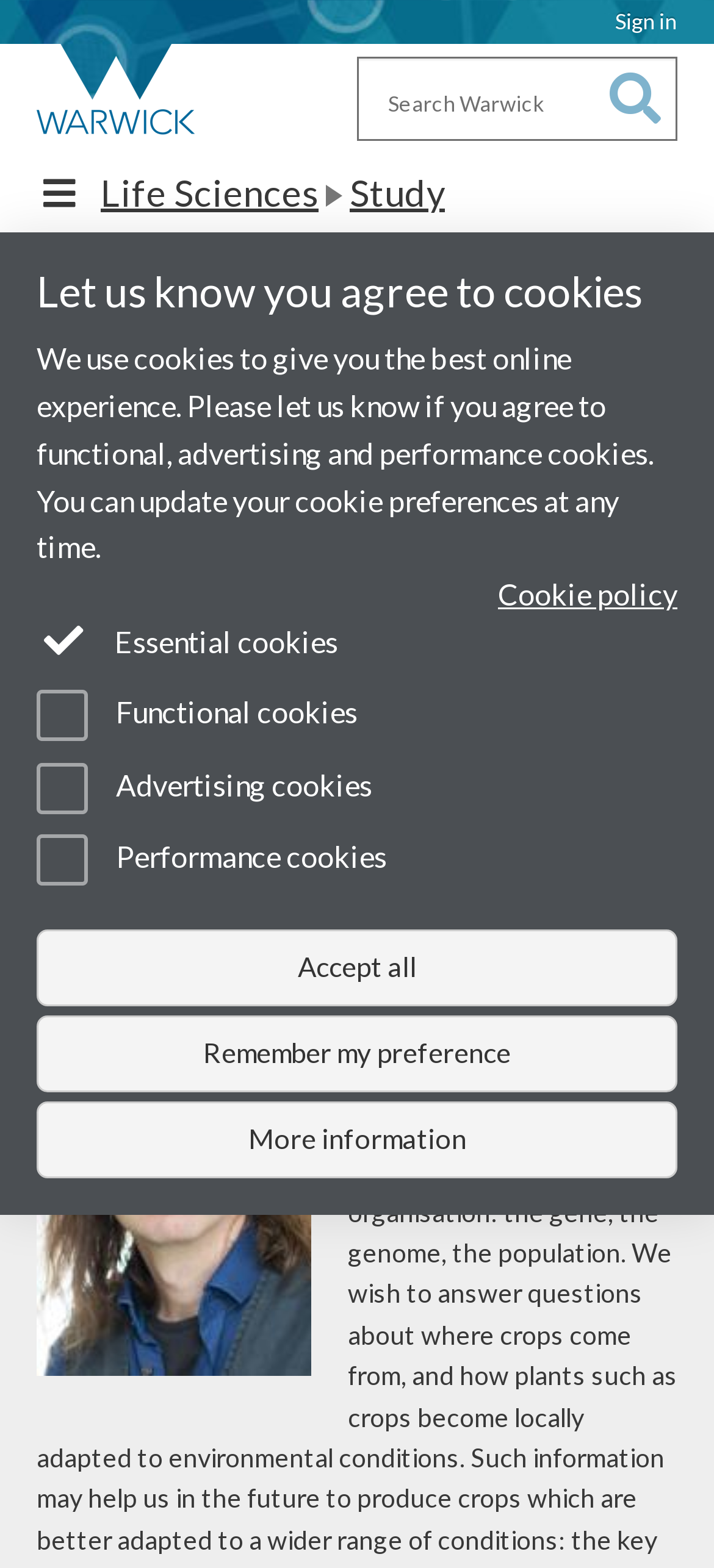Please identify the bounding box coordinates of the area that needs to be clicked to fulfill the following instruction: "Search Warwick."

[0.5, 0.036, 0.949, 0.09]